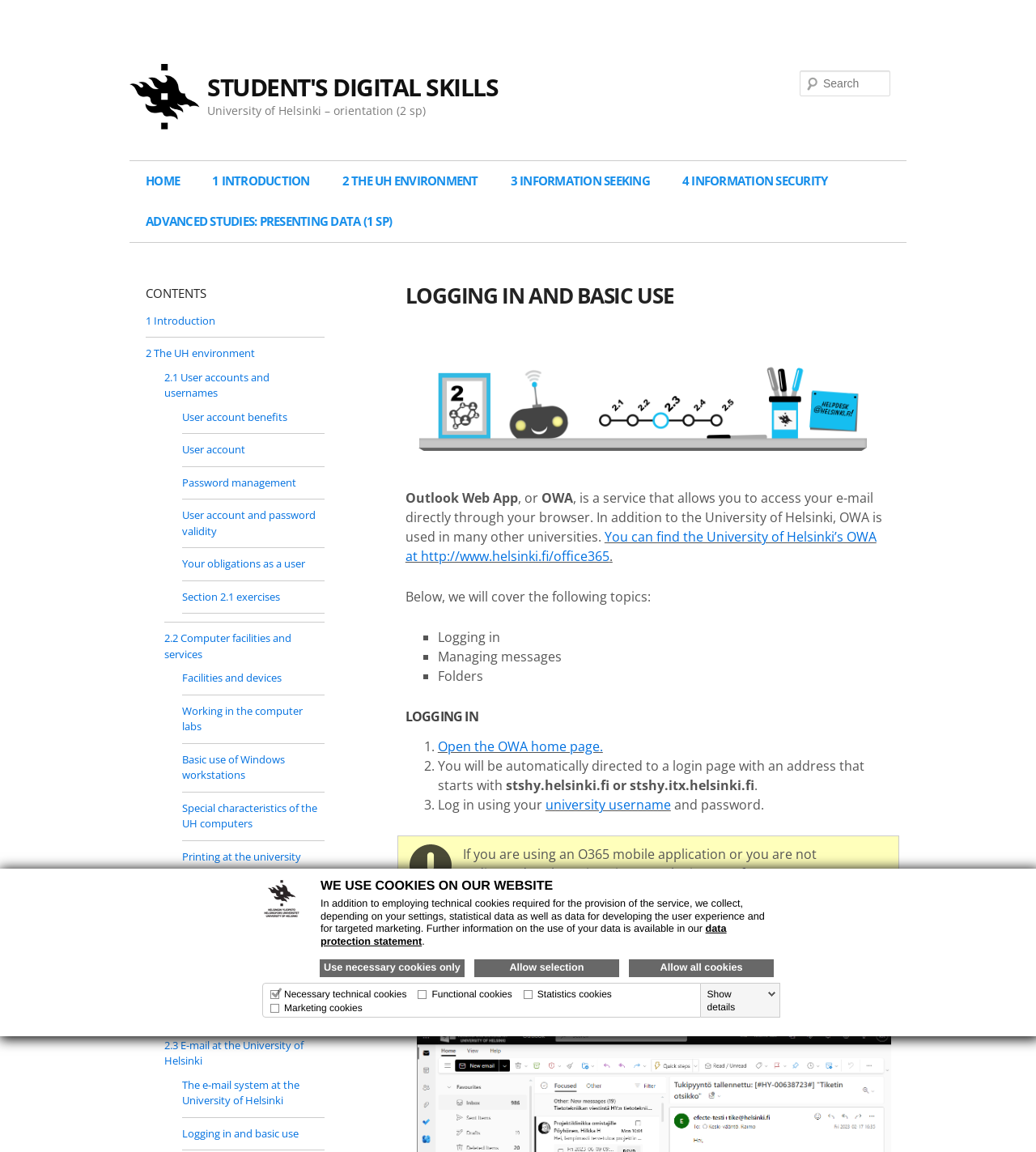Please find the bounding box for the UI component described as follows: "Working in the computer labs".

[0.176, 0.611, 0.292, 0.637]